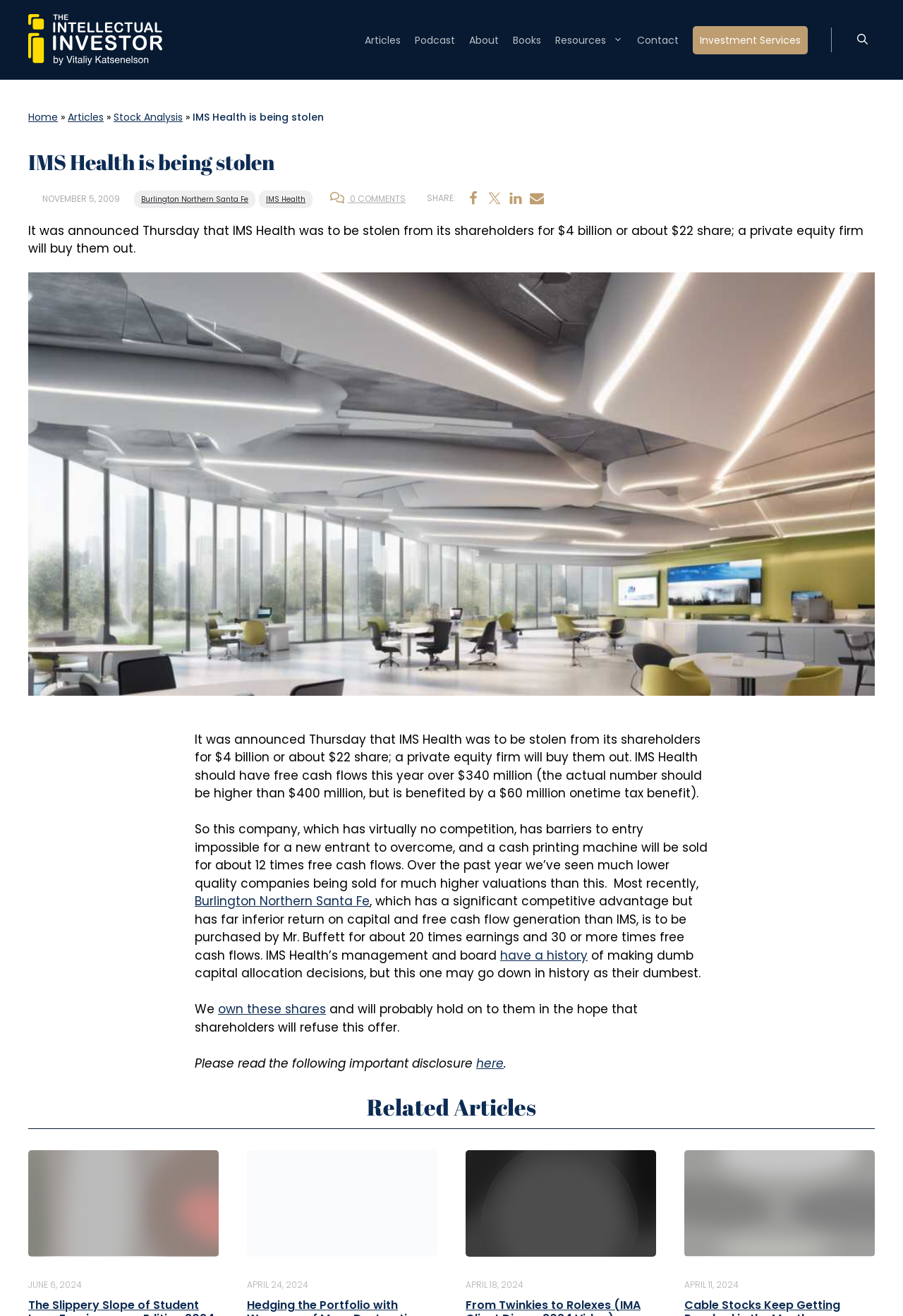Please indicate the bounding box coordinates for the clickable area to complete the following task: "Click the 'Book Free Consultation' link". The coordinates should be specified as four float numbers between 0 and 1, i.e., [left, top, right, bottom].

None